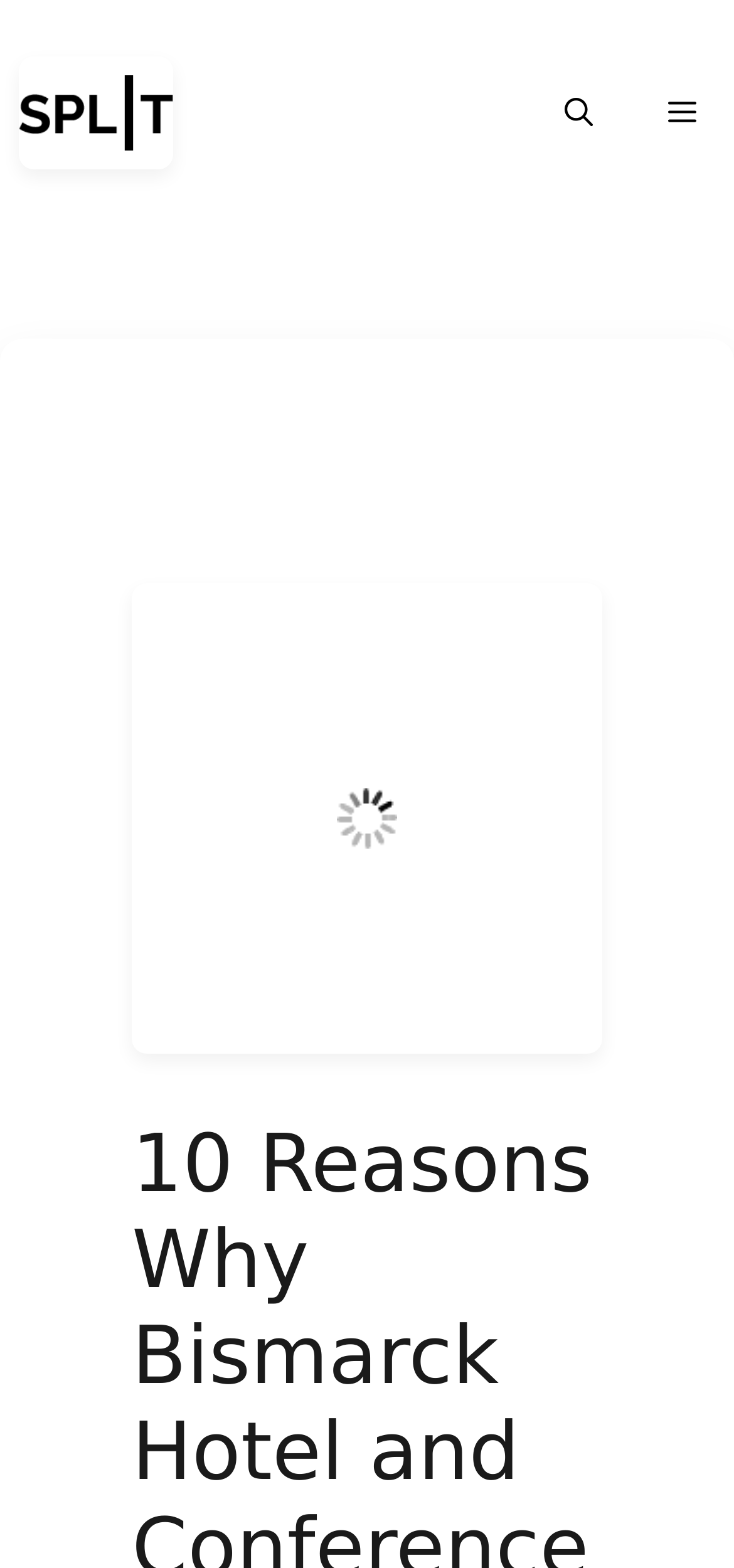Using the provided element description: "title="Wanderlust Escapes"", identify the bounding box coordinates. The coordinates should be four floats between 0 and 1 in the order [left, top, right, bottom].

[0.026, 0.0, 0.235, 0.144]